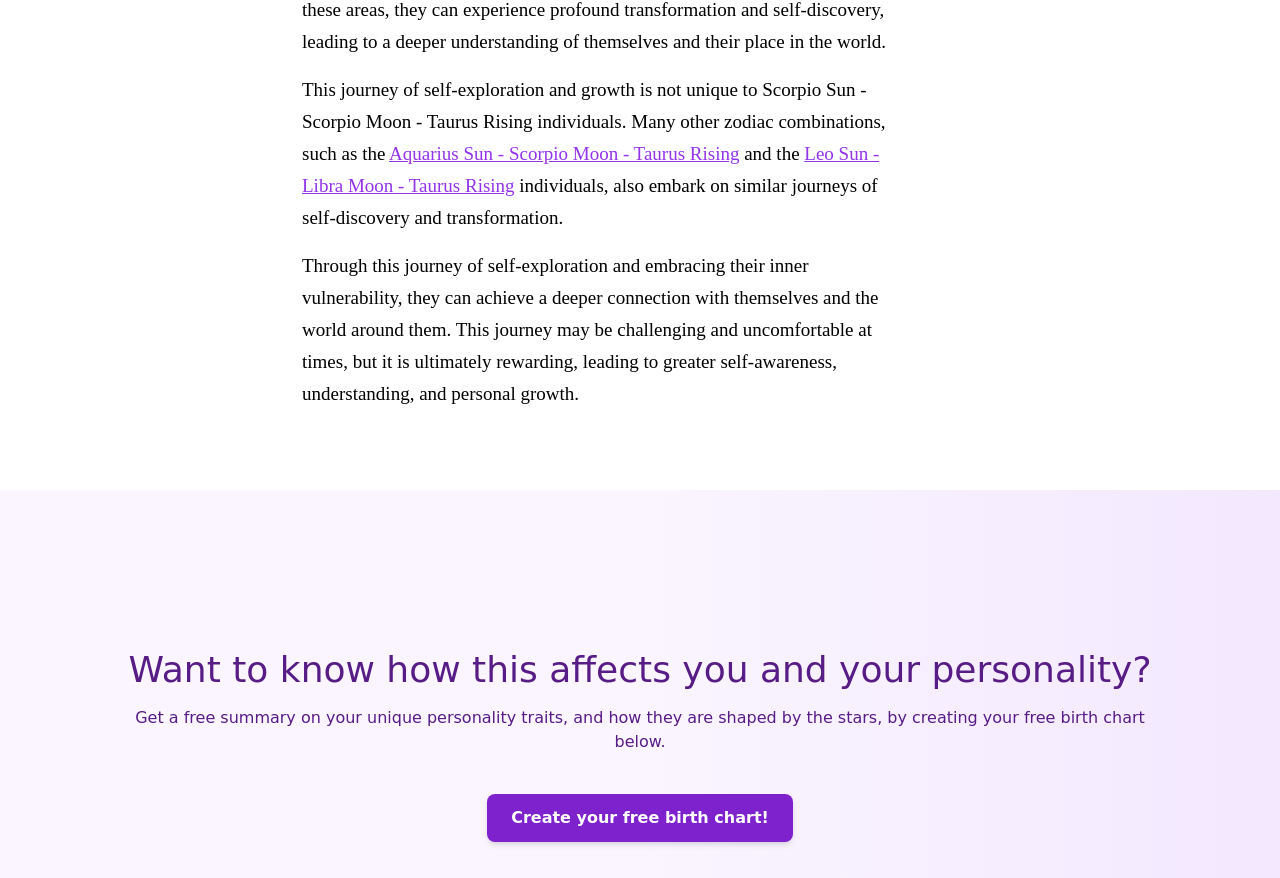What is the main purpose of creating a birth chart? Using the information from the screenshot, answer with a single word or phrase.

To know personality traits